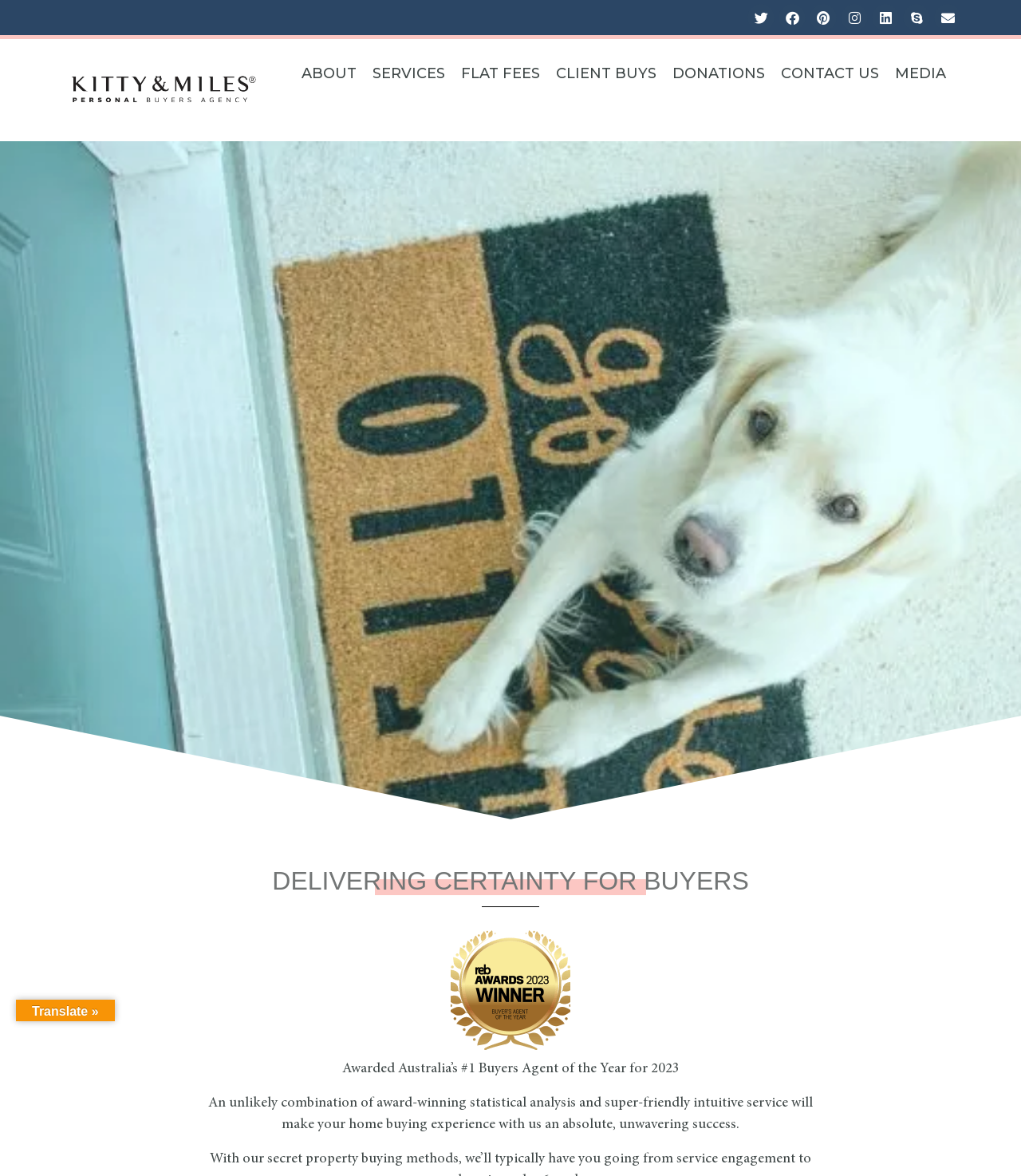Can you find the bounding box coordinates for the element to click on to achieve the instruction: "Check media"?

[0.869, 0.054, 0.935, 0.072]